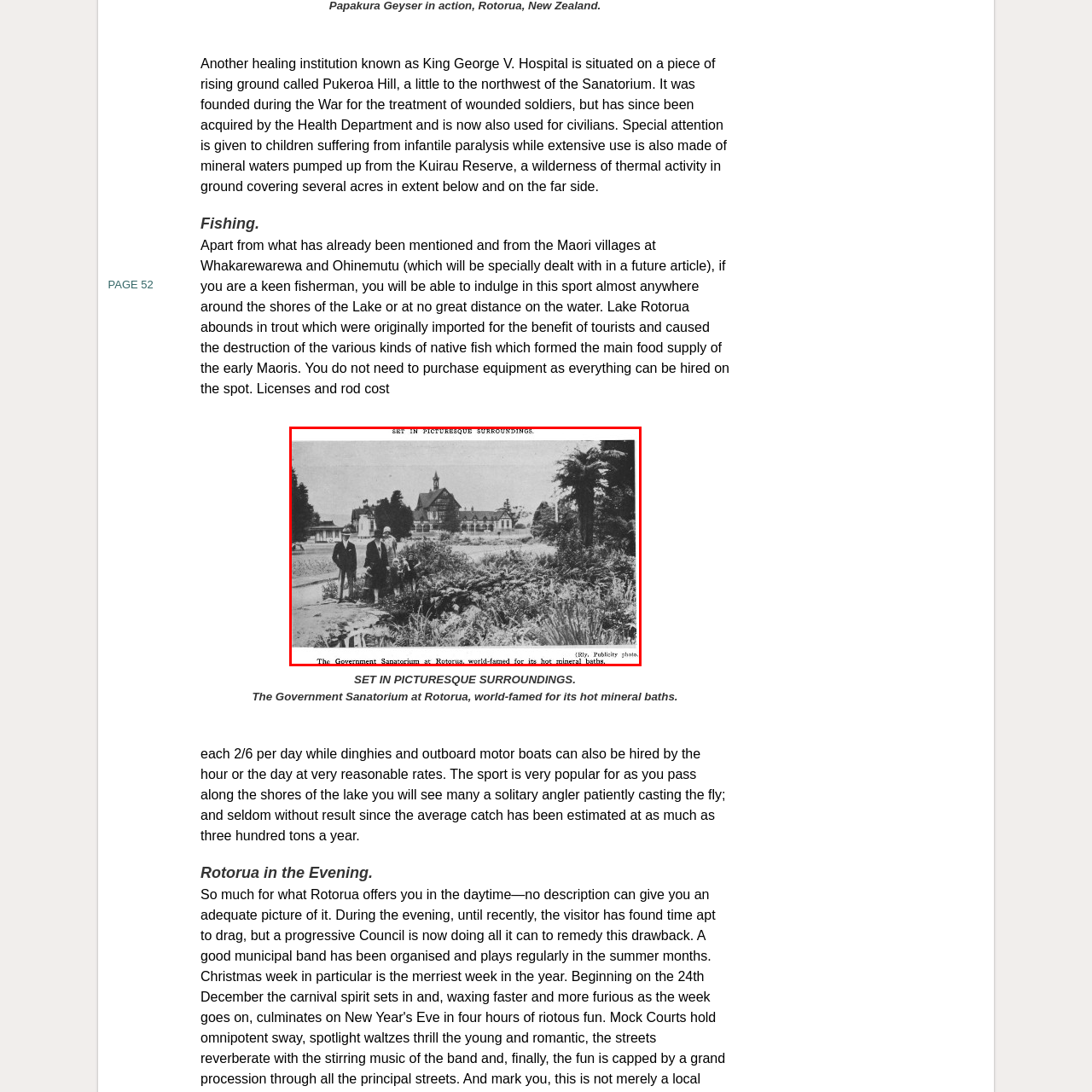What is the natural beauty of Rotorua highlighted in the image?  
Observe the image highlighted by the red bounding box and supply a detailed response derived from the visual information in the image.

The natural beauty of Rotorua highlighted in the image is the lush ferns and plants in the landscaped area in the foreground, which showcases the region's picturesque surroundings.